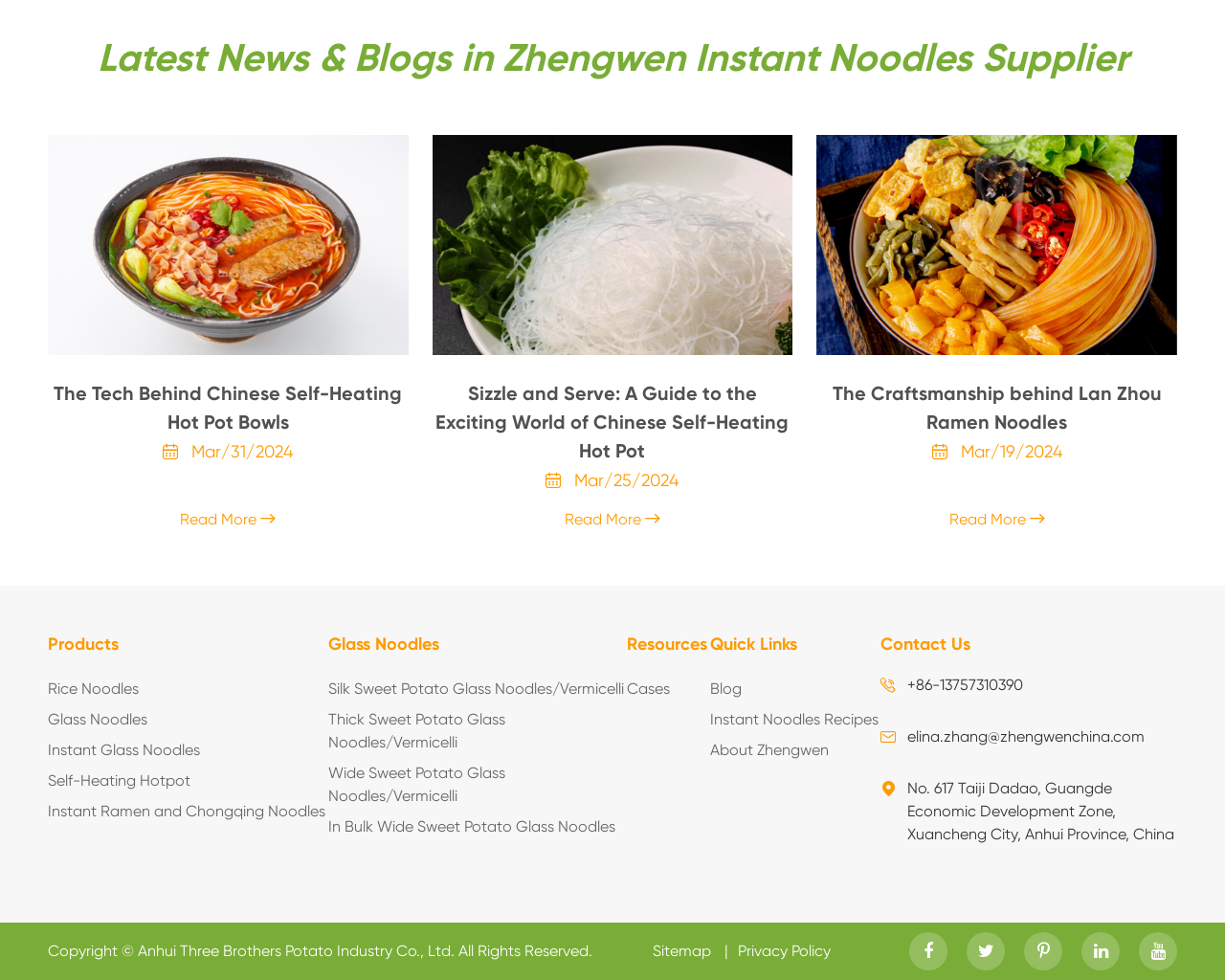Please provide a comprehensive response to the question based on the details in the image: What type of noodles is 'Silk Sweet Potato Glass Noodles/Vermicelli'?

I found the 'Products' section on the webpage, which contains a link 'Glass Noodles'. Under this link, there is a sub-link 'Silk Sweet Potato Glass Noodles/Vermicelli'. Therefore, the type of noodles is Glass Noodles.